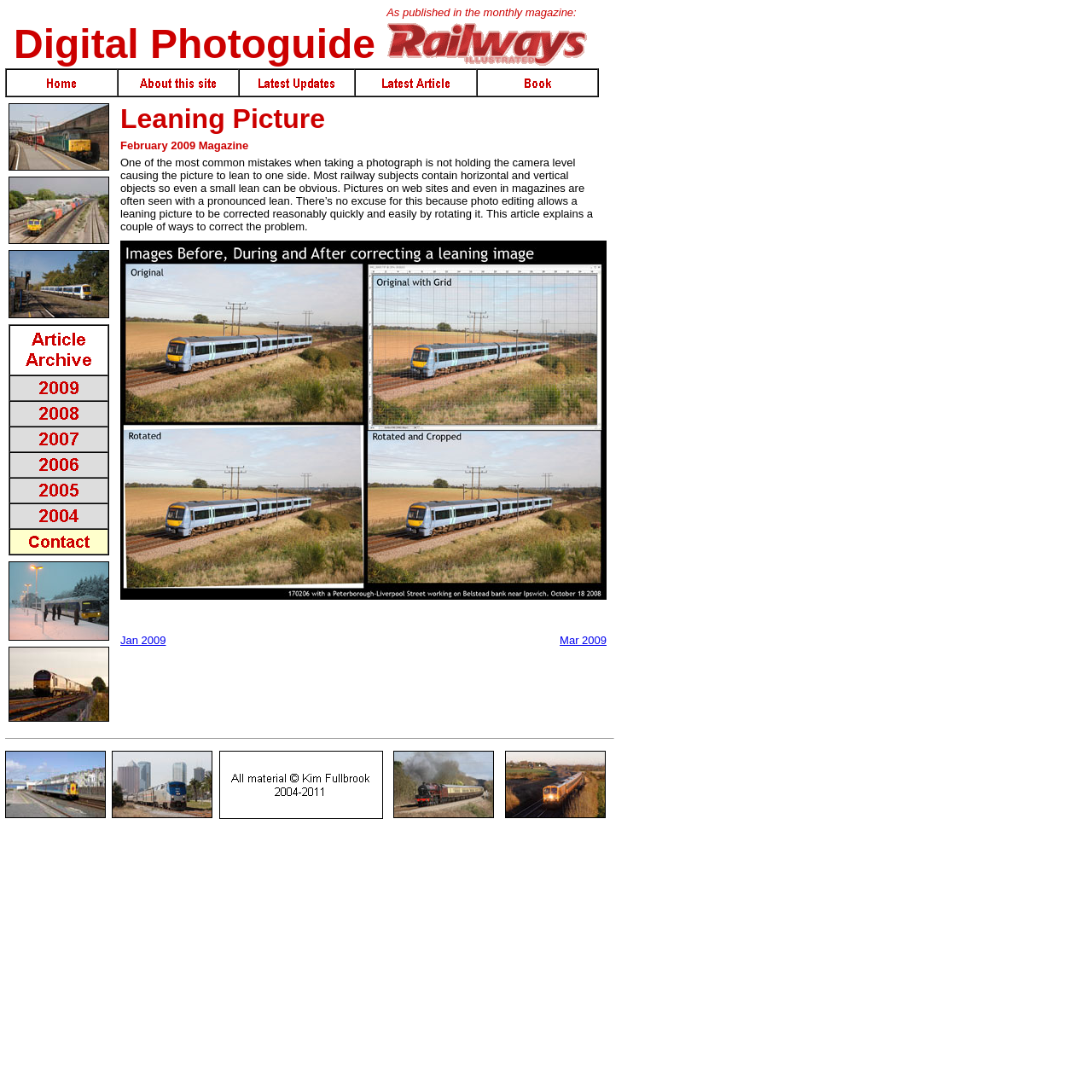Pinpoint the bounding box coordinates of the element you need to click to execute the following instruction: "Click on Latest Article". The bounding box should be represented by four float numbers between 0 and 1, in the format [left, top, right, bottom].

[0.326, 0.065, 0.436, 0.077]